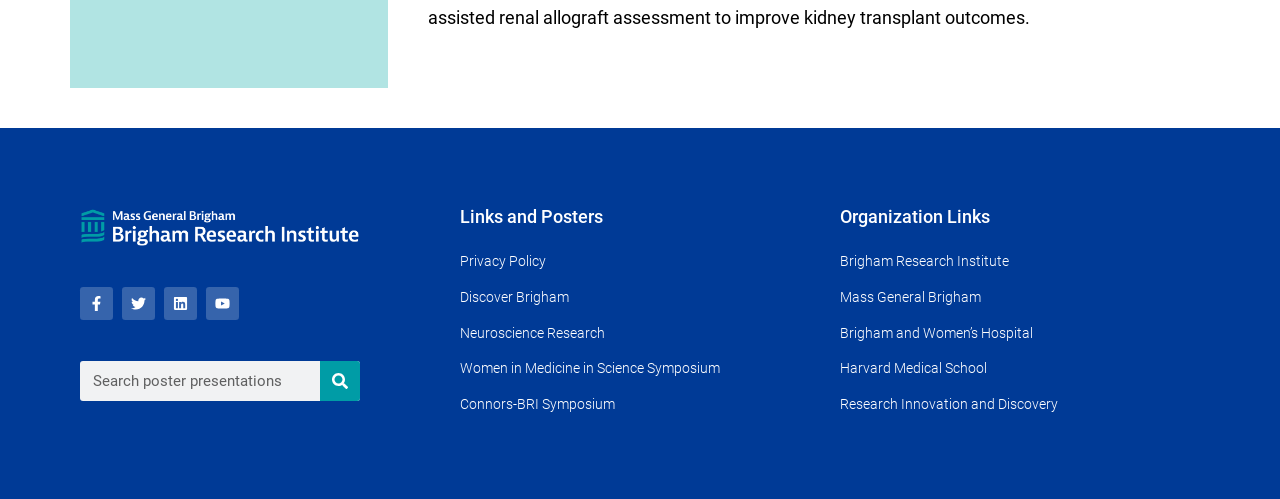What social media platforms are available?
Give a detailed explanation using the information visible in the image.

I found the social media links at the top of the webpage, each with an icon and text. The icons are 'Facebook-f', 'Twitter', 'Linkedin', and 'Youtube', which correspond to the respective social media platforms.